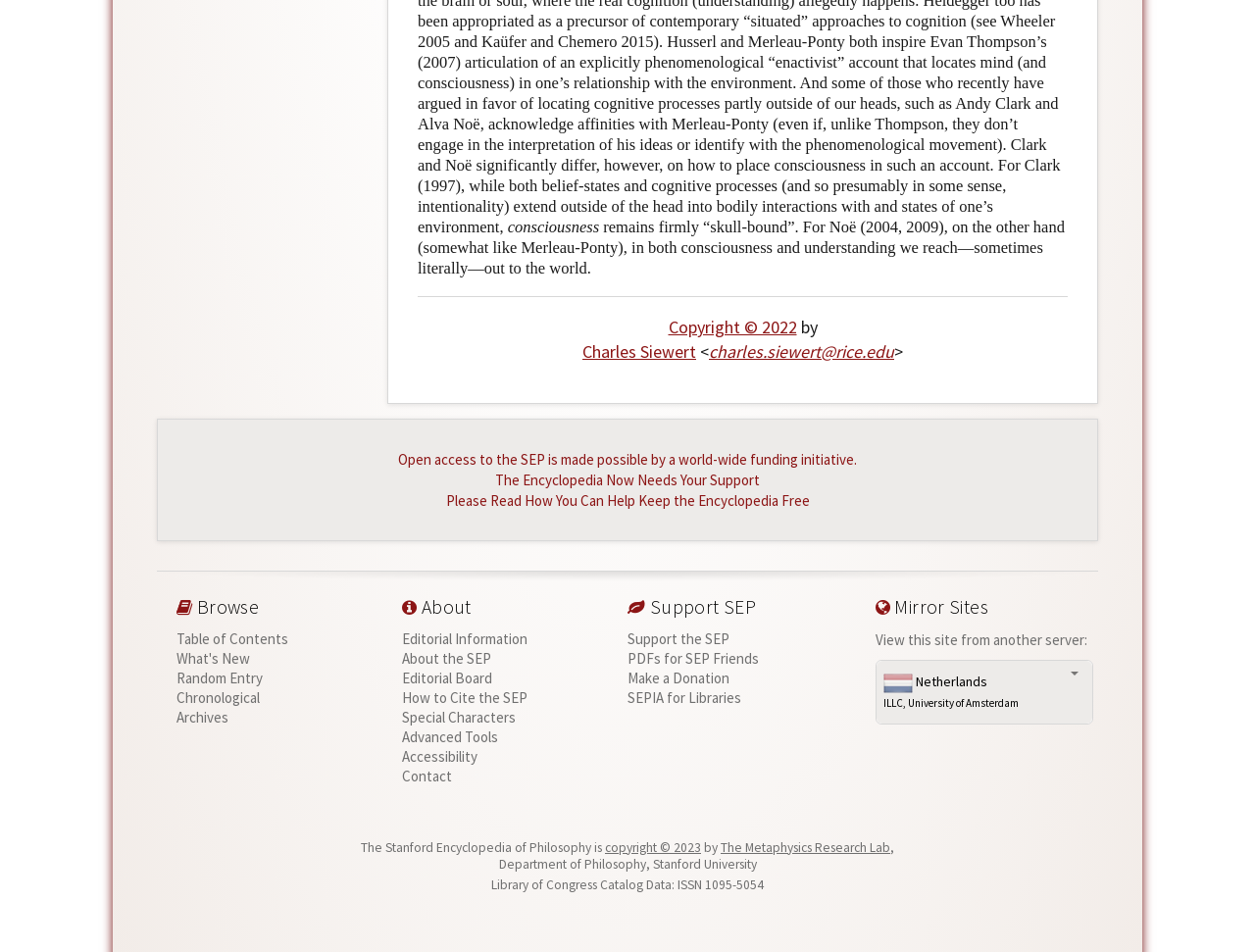Please identify the bounding box coordinates of the element I need to click to follow this instruction: "Browse the table of contents".

[0.141, 0.661, 0.23, 0.681]